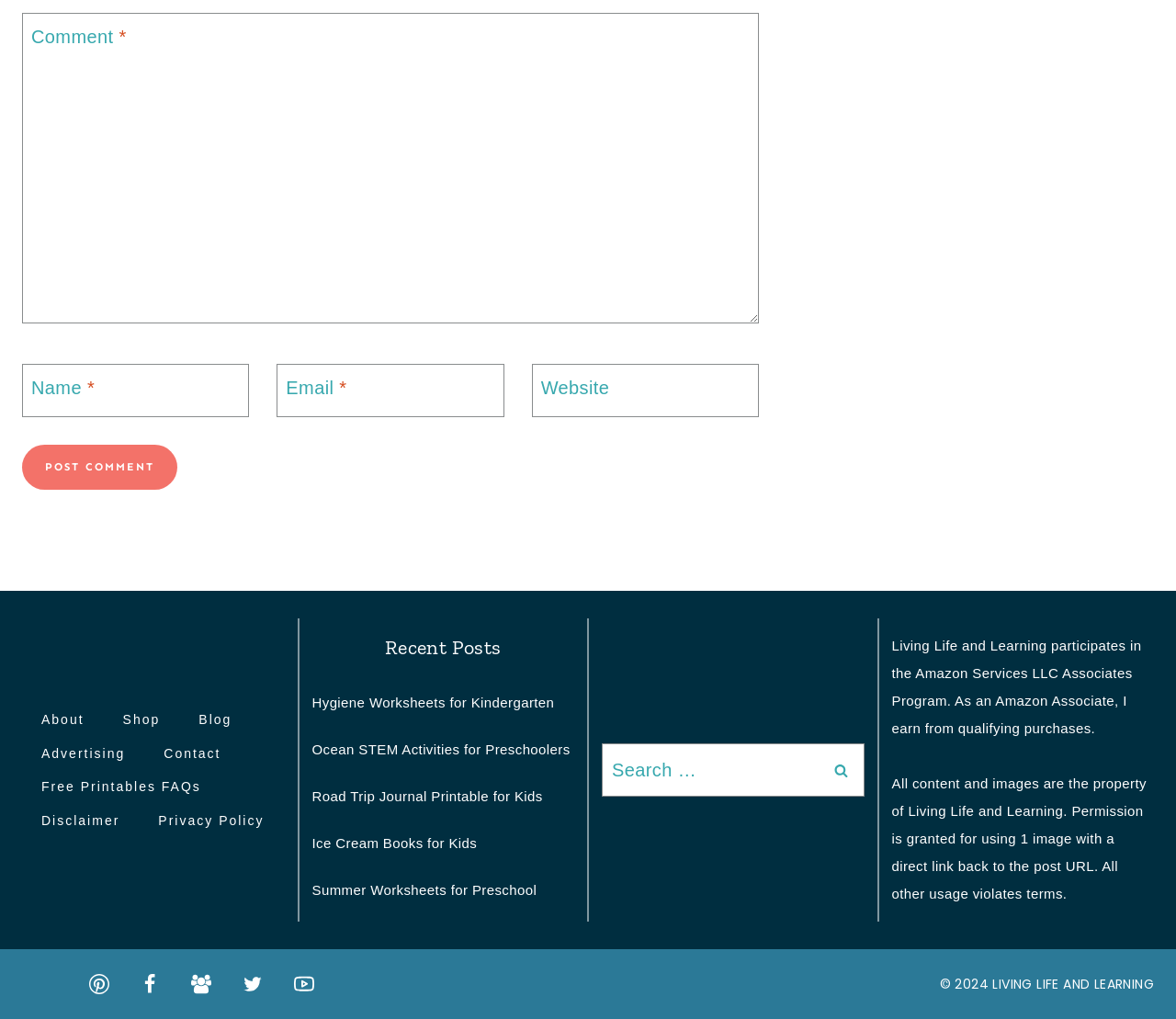Find and provide the bounding box coordinates for the UI element described with: "Contact".

[0.123, 0.723, 0.204, 0.756]